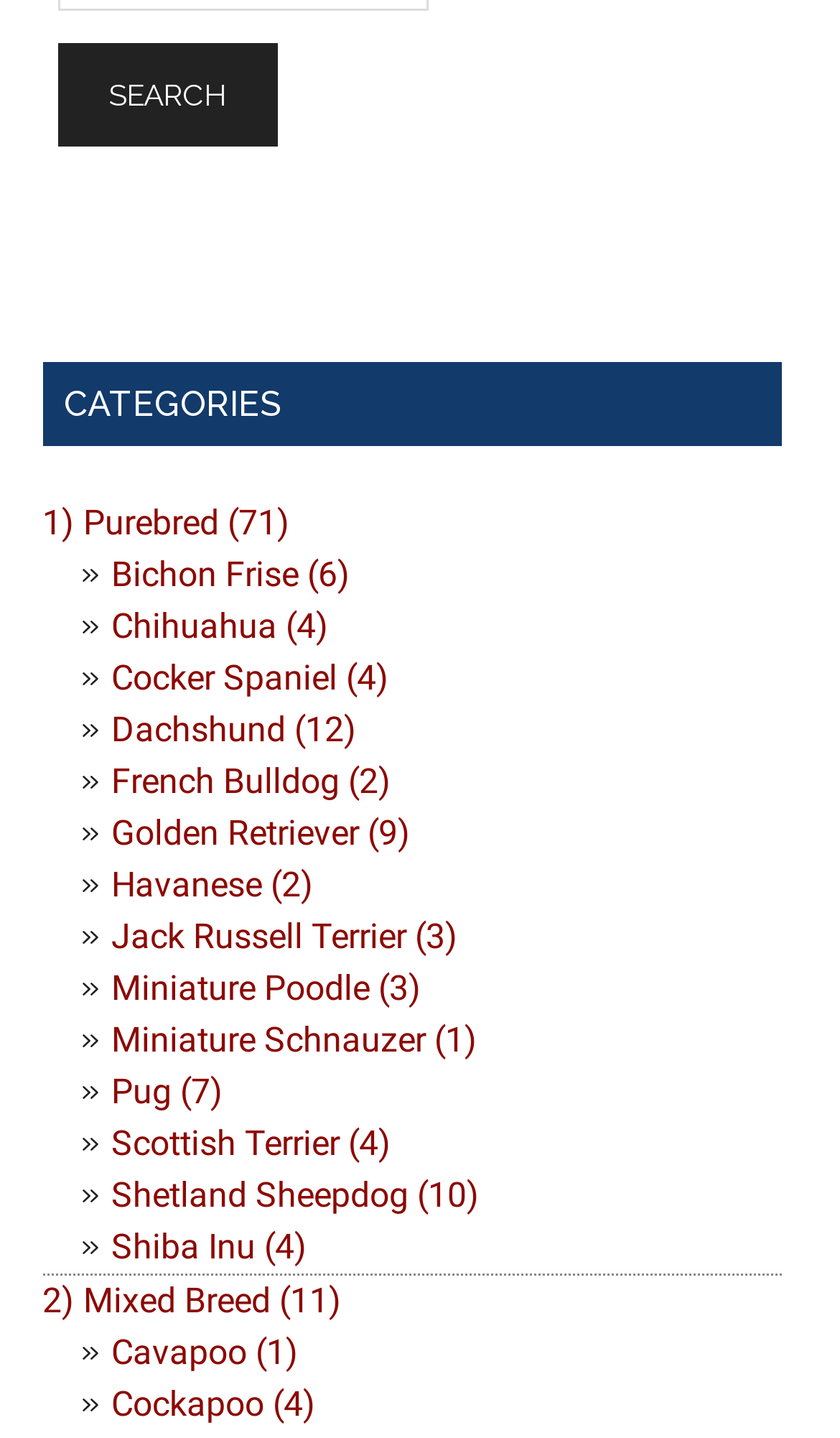Please identify the coordinates of the bounding box for the clickable region that will accomplish this instruction: "View Cavapoo".

[0.132, 0.924, 0.355, 0.96]